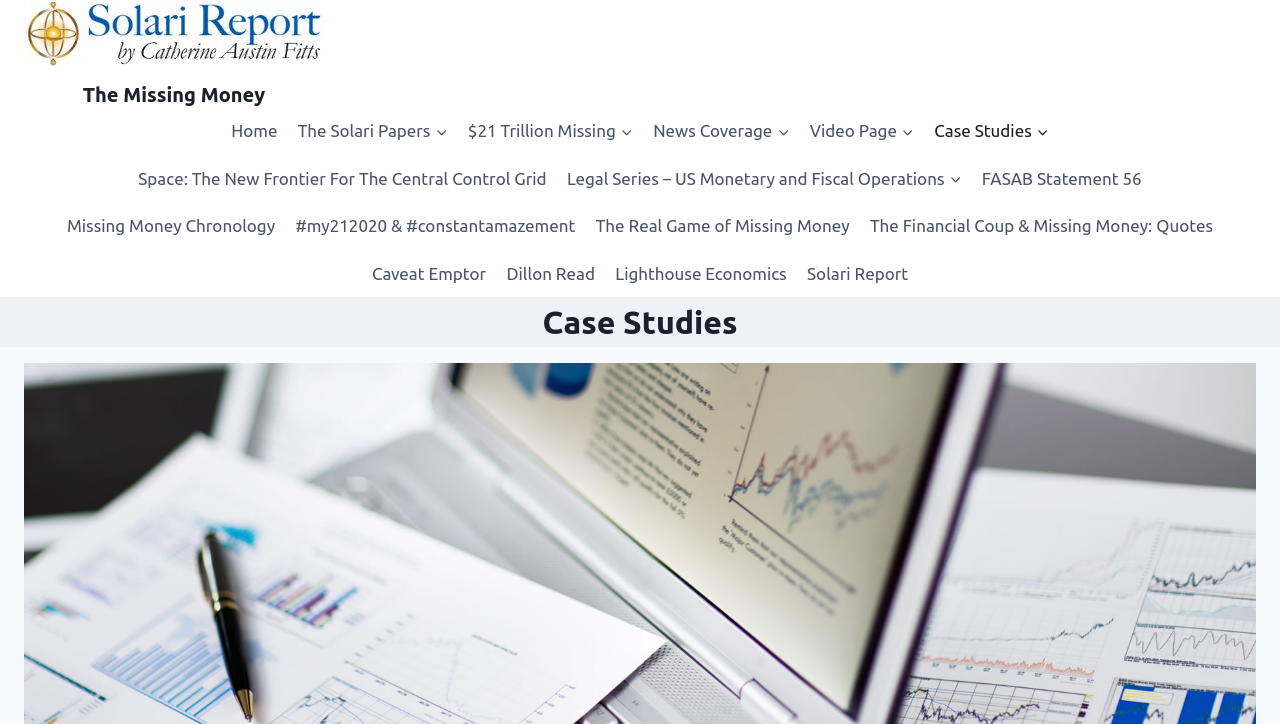Determine the bounding box coordinates of the clickable element necessary to fulfill the instruction: "go to home page". Provide the coordinates as four float numbers within the 0 to 1 range, i.e., [left, top, right, bottom].

[0.173, 0.148, 0.225, 0.213]